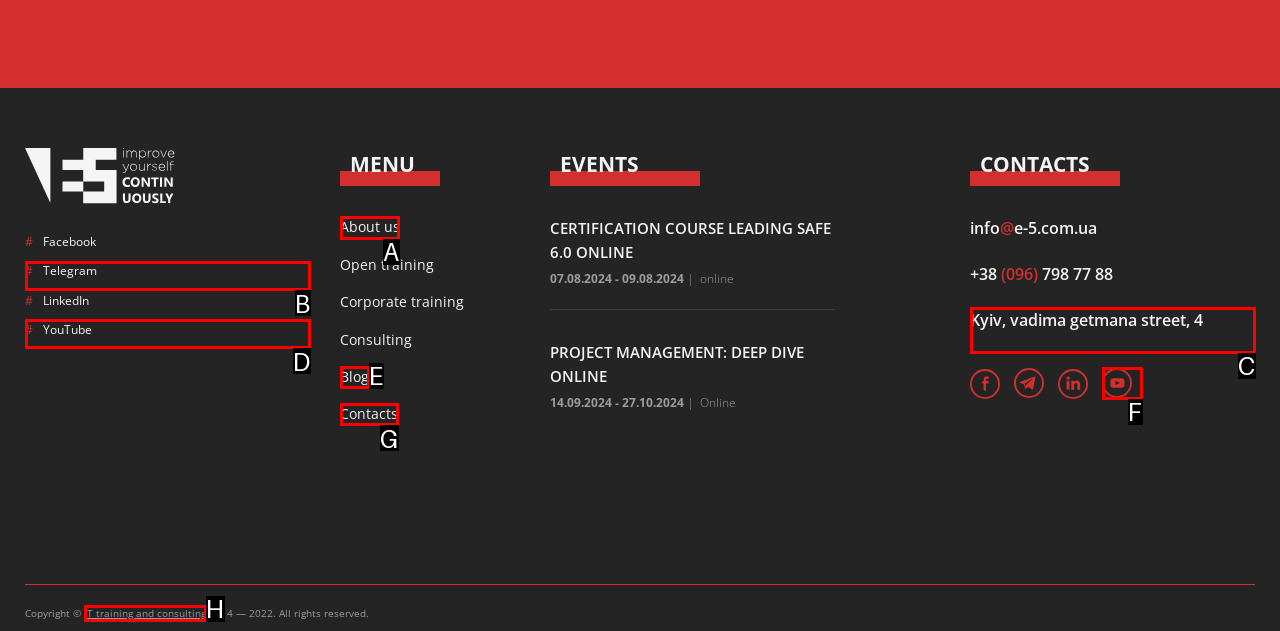Identify the HTML element to click to execute this task: Open About us page Respond with the letter corresponding to the proper option.

A